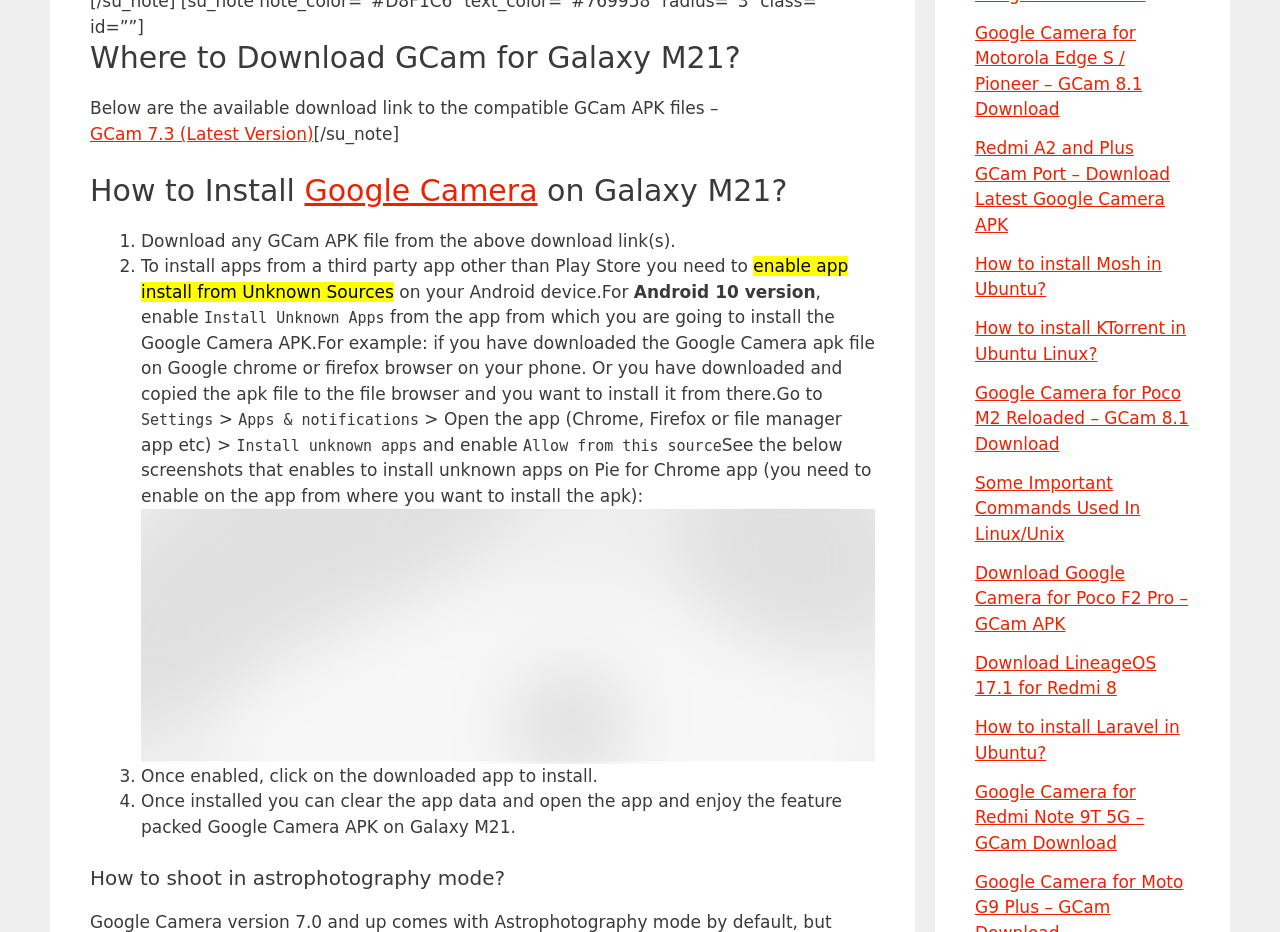Respond with a single word or phrase to the following question: What is the latest version of GCam?

7.3